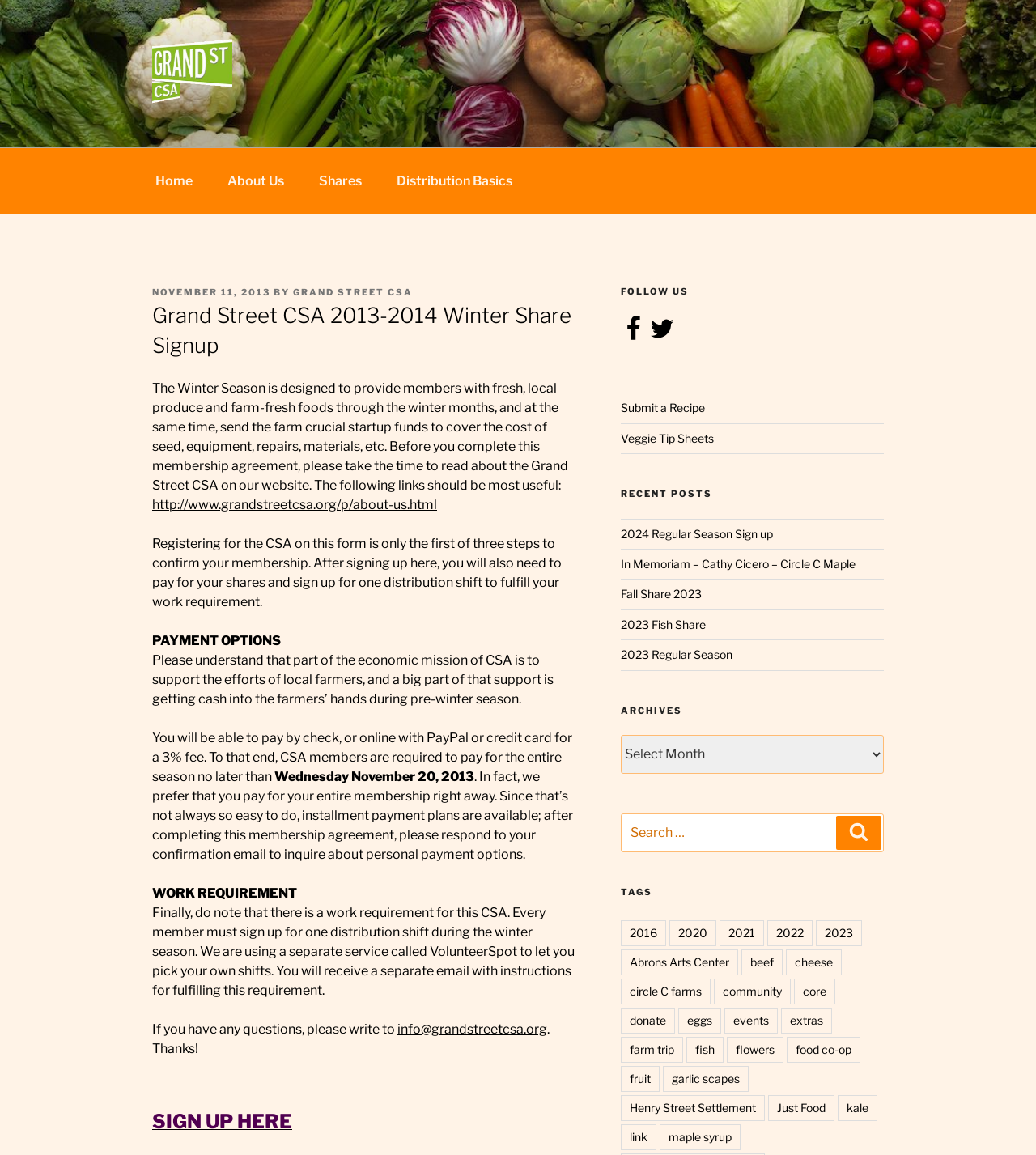Elaborate on the information and visuals displayed on the webpage.

The webpage is about Grand Street CSA, a community-supported agriculture program. At the top, there is a logo and a navigation menu with links to "Home", "About Us", "Shares", and "Distribution Basics". Below the navigation menu, there is a heading that reads "Grand Street CSA 2013-2014 Winter Share Signup". 

To the right of the heading, there are three links: "FOLLOW US", "RECENT POSTS", and "ARCHIVES". The "FOLLOW US" section has links to Facebook and Twitter, as well as a link to submit a recipe and veggie tip sheets. The "RECENT POSTS" section lists several links to recent posts, including "2024 Regular Season Sign up", "In Memoriam – Cathy Cicero – Circle C Maple", and others. The "ARCHIVES" section has a dropdown menu and a search bar.

Below the heading, there is a paragraph of text that explains the purpose of the Winter Season program, which is to provide members with fresh, local produce and farm-fresh foods during the winter months, while also supporting the farm with startup funds. 

The webpage then provides more information about the program, including the need to read about the Grand Street CSA on their website, the three-step process to confirm membership, payment options, and the work requirement for members. There is also a section about the economic mission of the CSA and the importance of supporting local farmers.

At the bottom of the page, there is a section with links to various tags, including years (2016, 2020, 2021, etc.) and topics (beef, cheese, community, etc.).